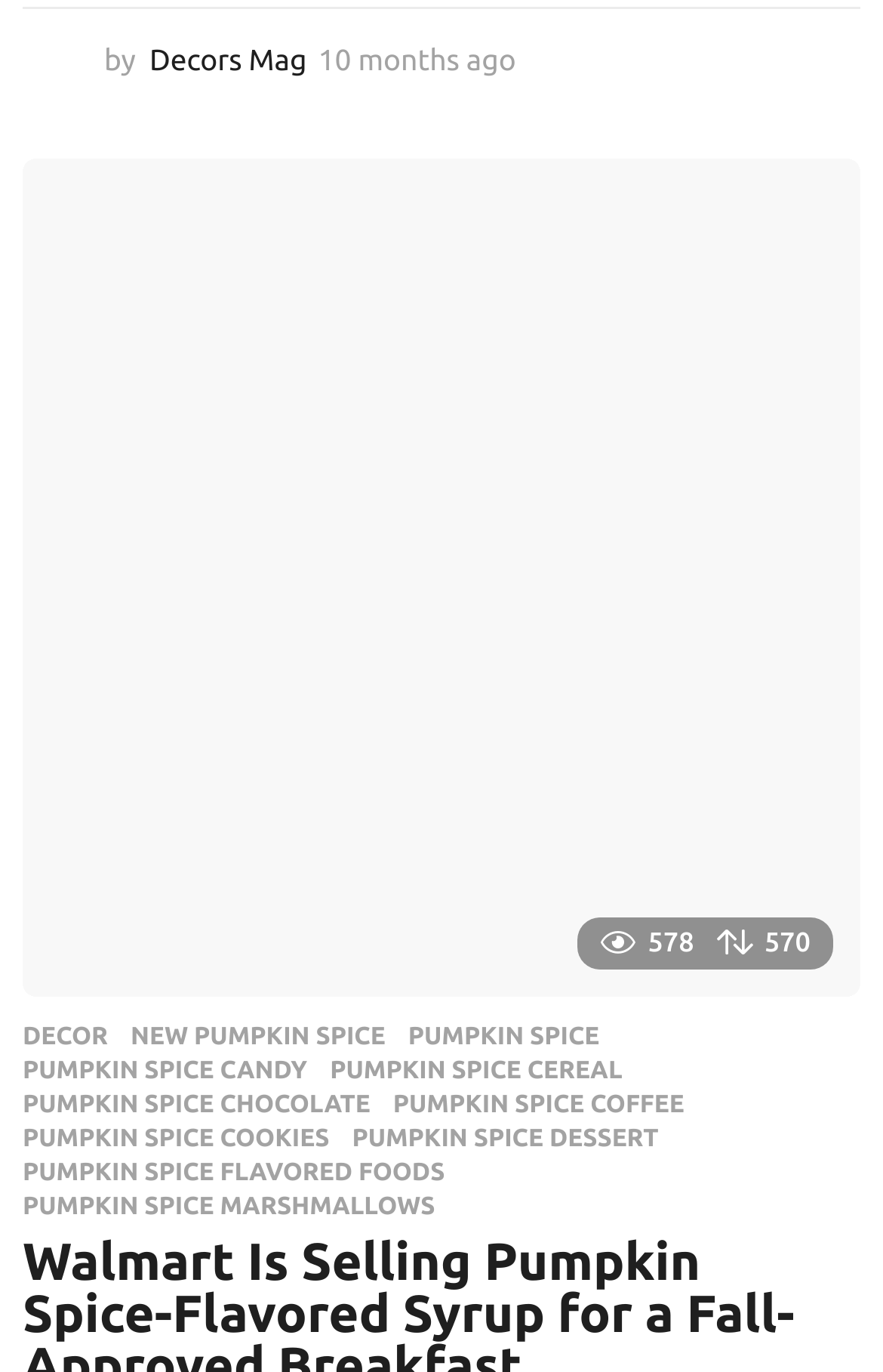How many numbers are there in the webpage?
Please respond to the question with a detailed and well-explained answer.

By looking at the StaticText elements, we can determine that there are two numbers mentioned in the webpage: '578' and '570'.